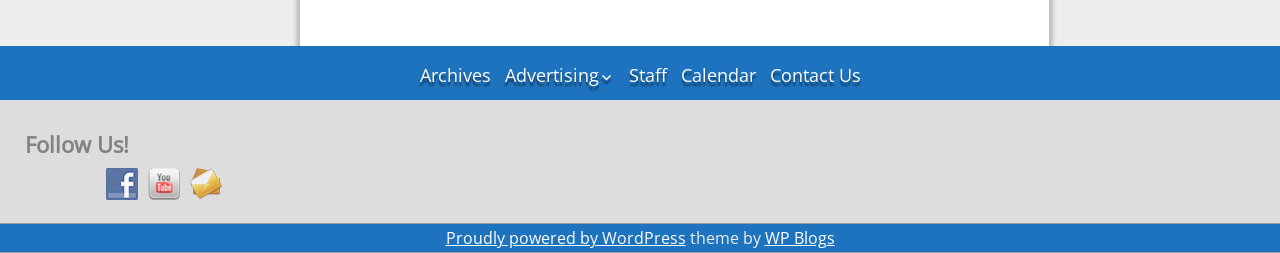How many social media platforms are available to follow?
Please give a detailed answer to the question using the information shown in the image.

I counted the number of links under the 'Follow Us!' heading, which are 'Follow Us on Facebook', 'Follow Us on YouTube', and 'Follow Us on E-mail'. Therefore, there are 3 social media platforms available to follow.